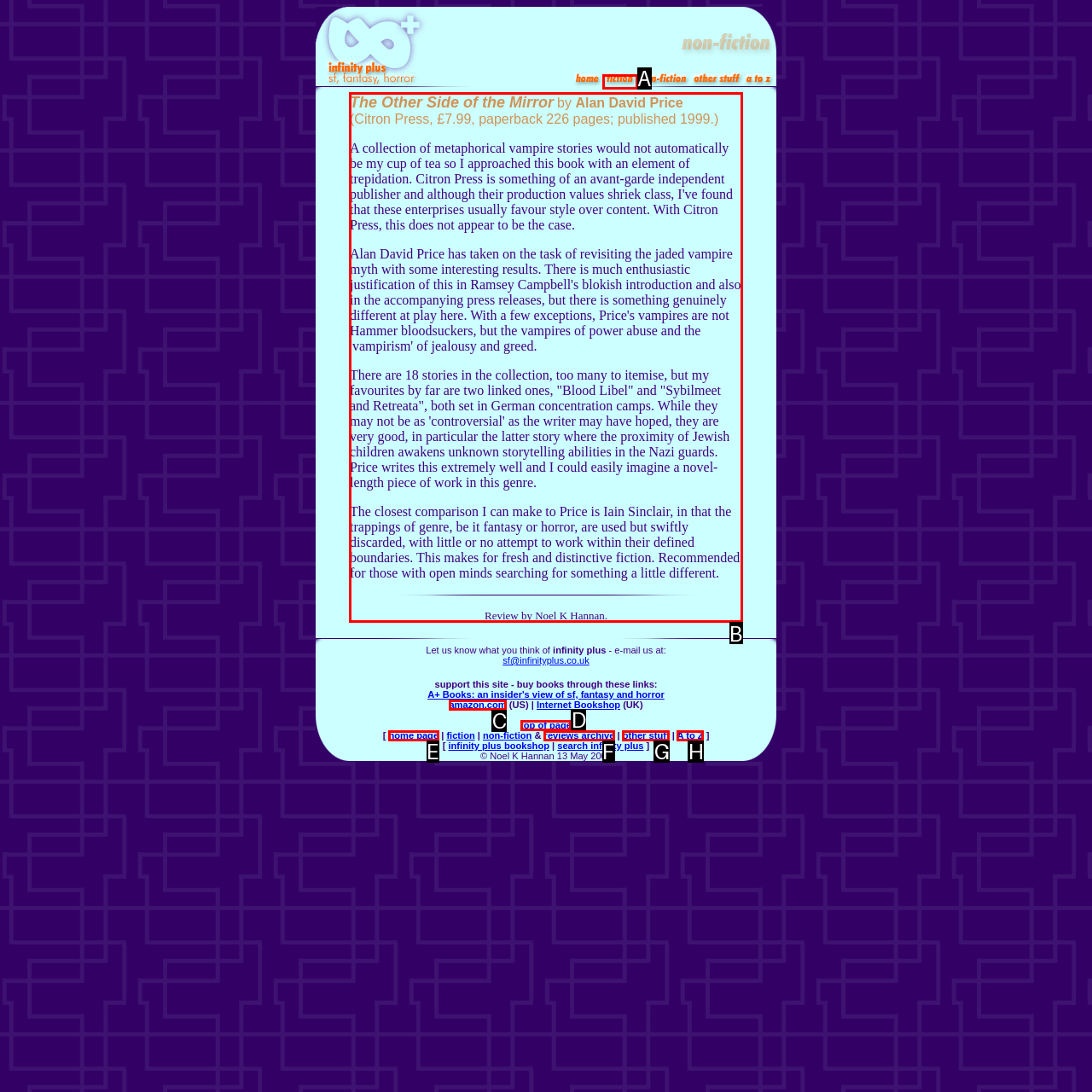Point out which HTML element you should click to fulfill the task: read the review of The Other Side of the Mirror by Alan David Price.
Provide the option's letter from the given choices.

B